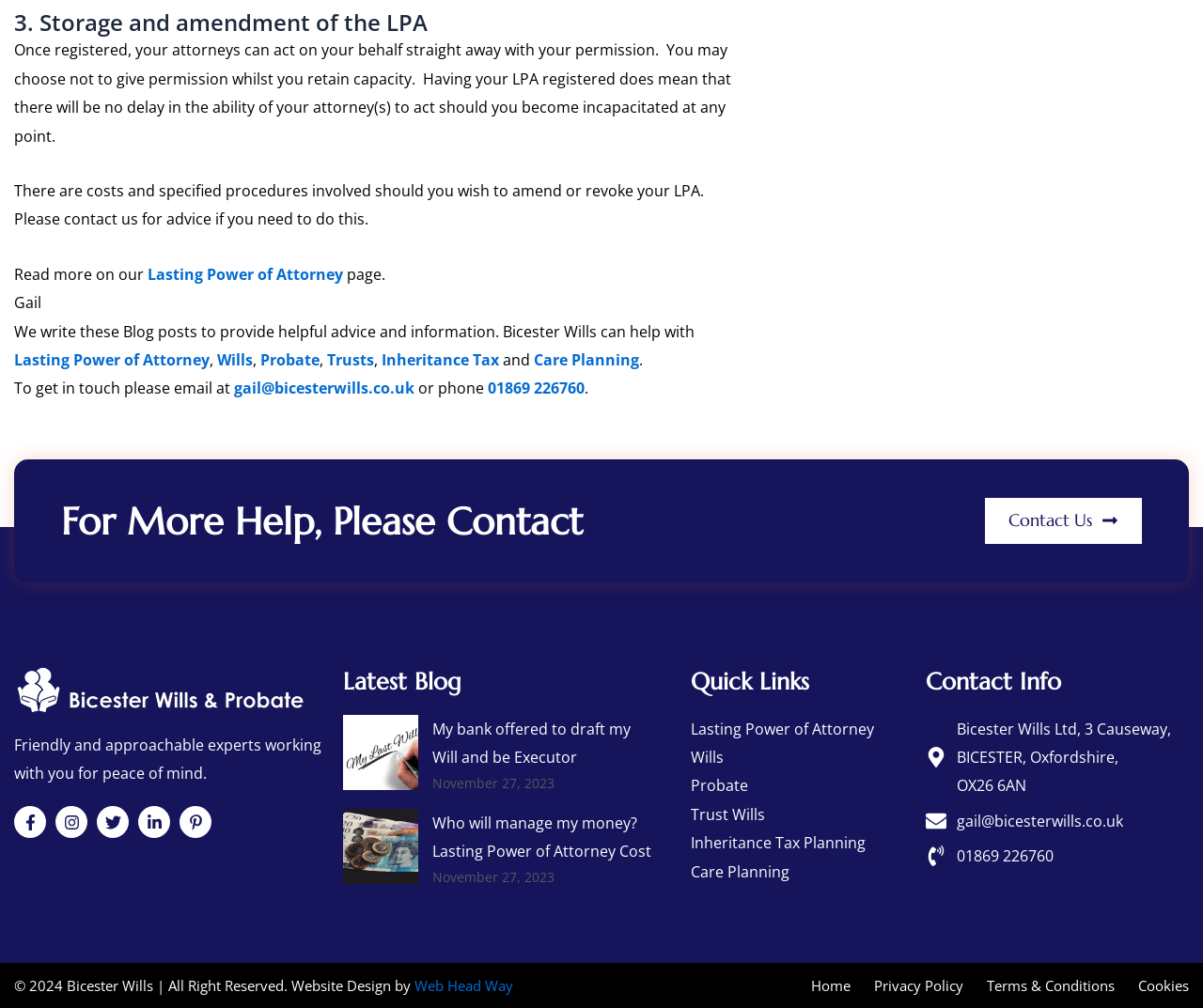Identify the bounding box coordinates necessary to click and complete the given instruction: "Contact us for advice".

[0.819, 0.494, 0.949, 0.54]